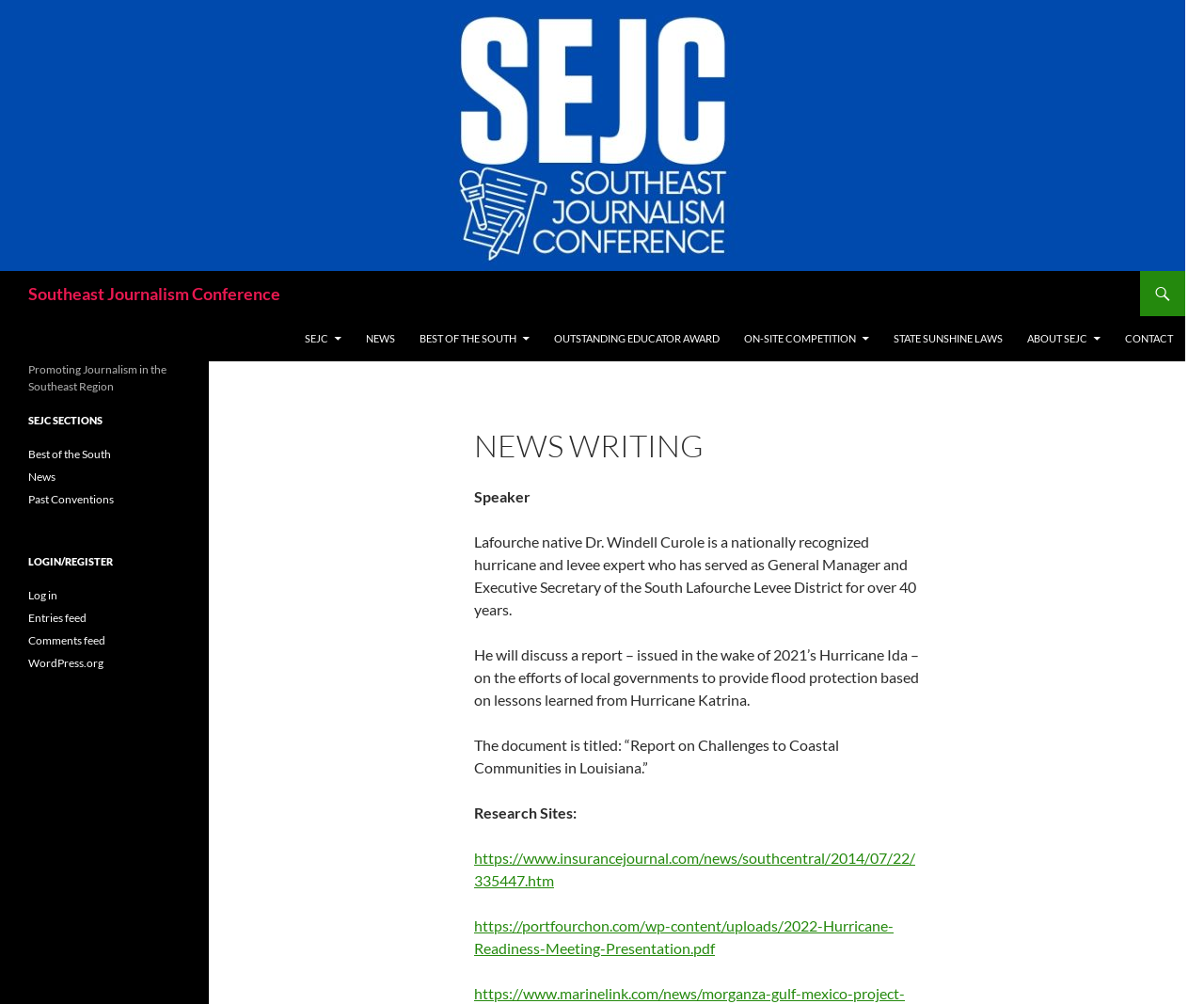What is the name of the conference?
Please give a detailed and elaborate explanation in response to the question.

The name of the conference can be found in the heading element with the text 'Southeast Journalism Conference' which is located at the top of the webpage.